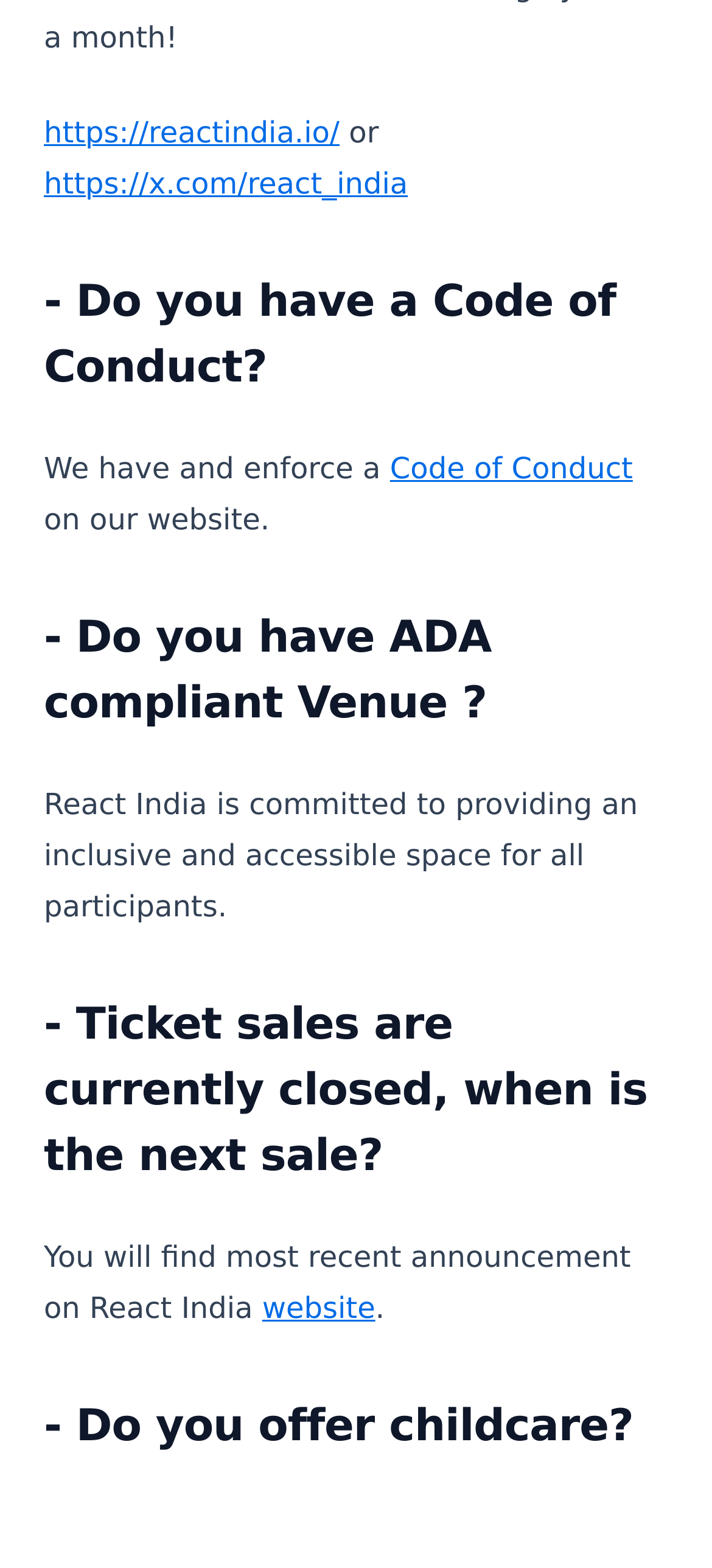Show me the bounding box coordinates of the clickable region to achieve the task as per the instruction: "go to React India website".

[0.368, 0.823, 0.527, 0.845]